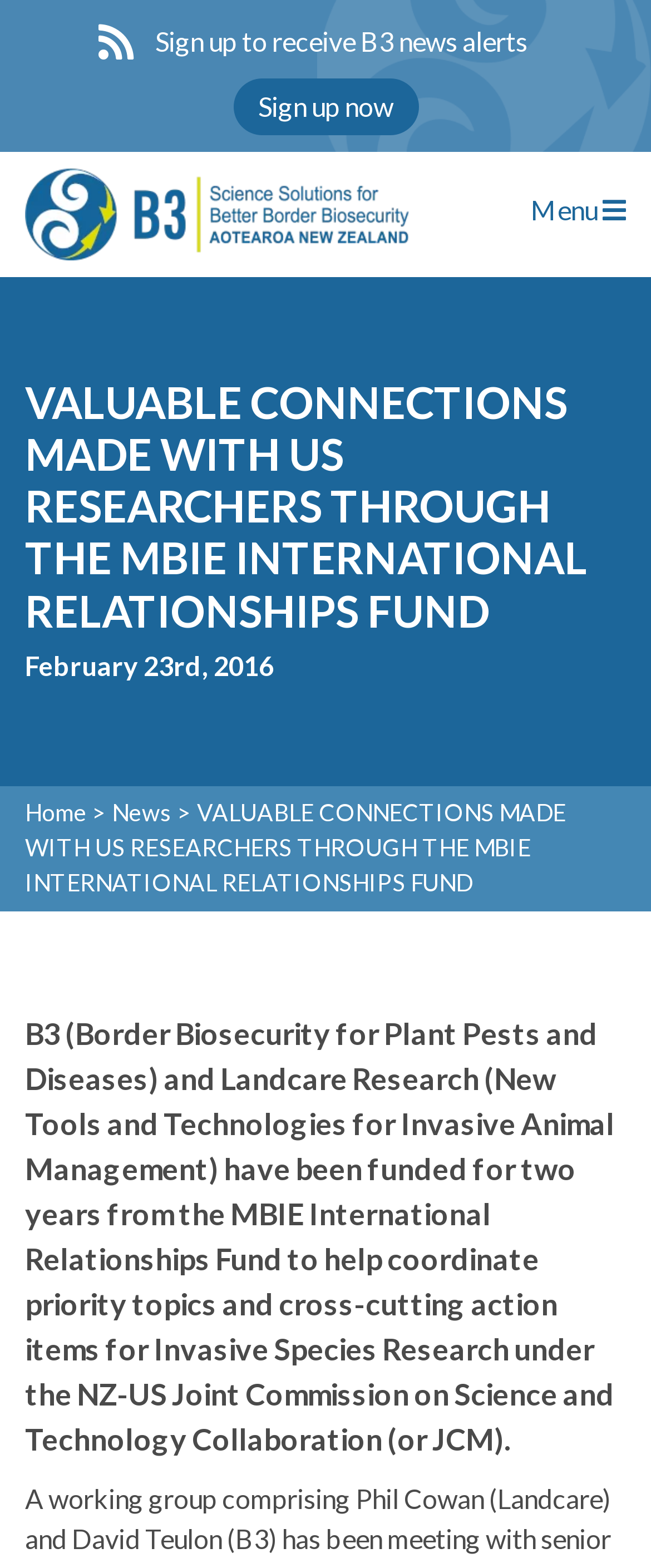What is the purpose of the MBIE International Relationships Fund?
Using the visual information, reply with a single word or short phrase.

To help coordinate priority topics and cross-cutting action items